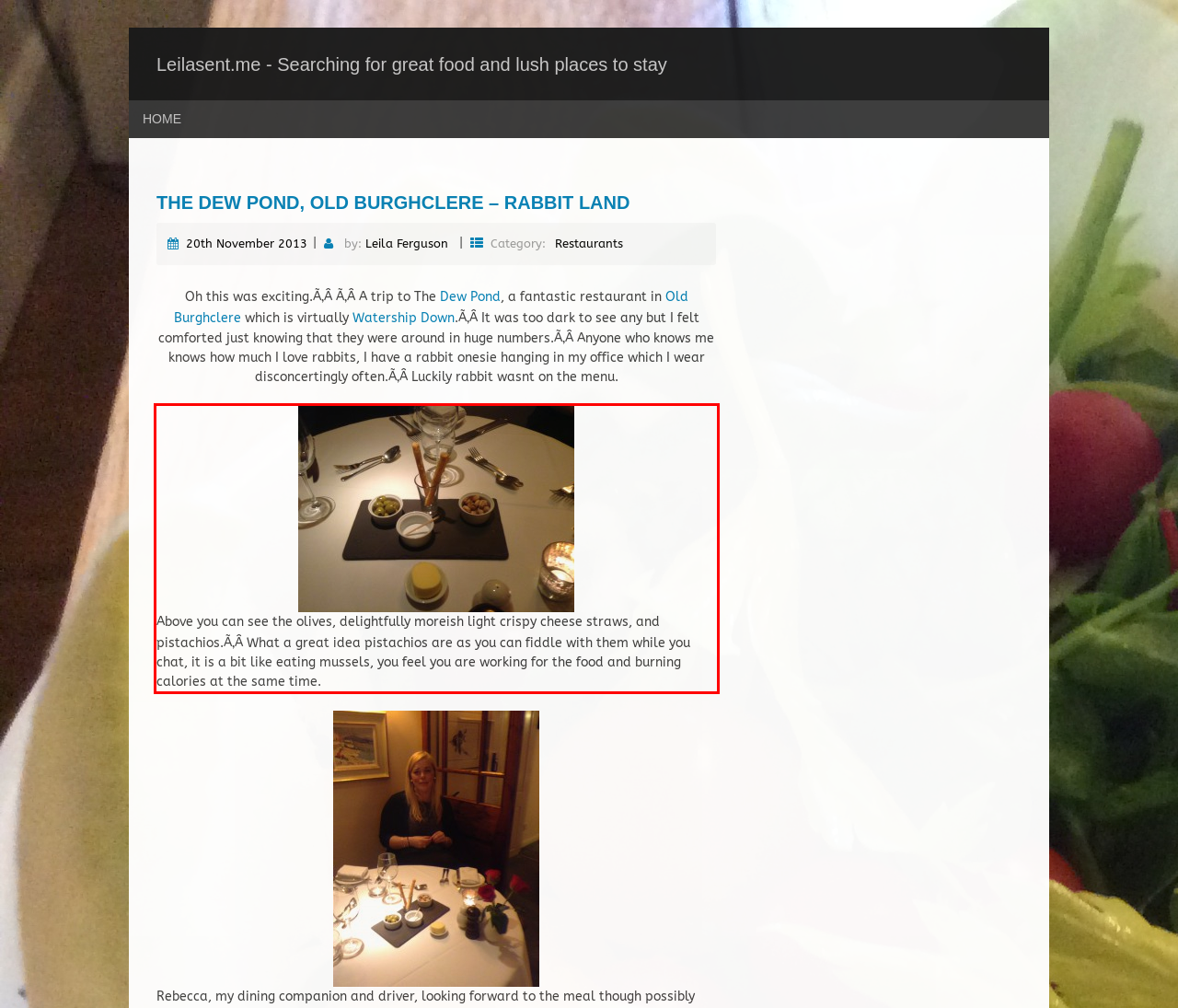Please use OCR to extract the text content from the red bounding box in the provided webpage screenshot.

Above you can see the olives, delightfully moreish light crispy cheese straws, and pistachios.Ã‚Â What a great idea pistachios are as you can fiddle with them while you chat, it is a bit like eating mussels, you feel you are working for the food and burning calories at the same time.